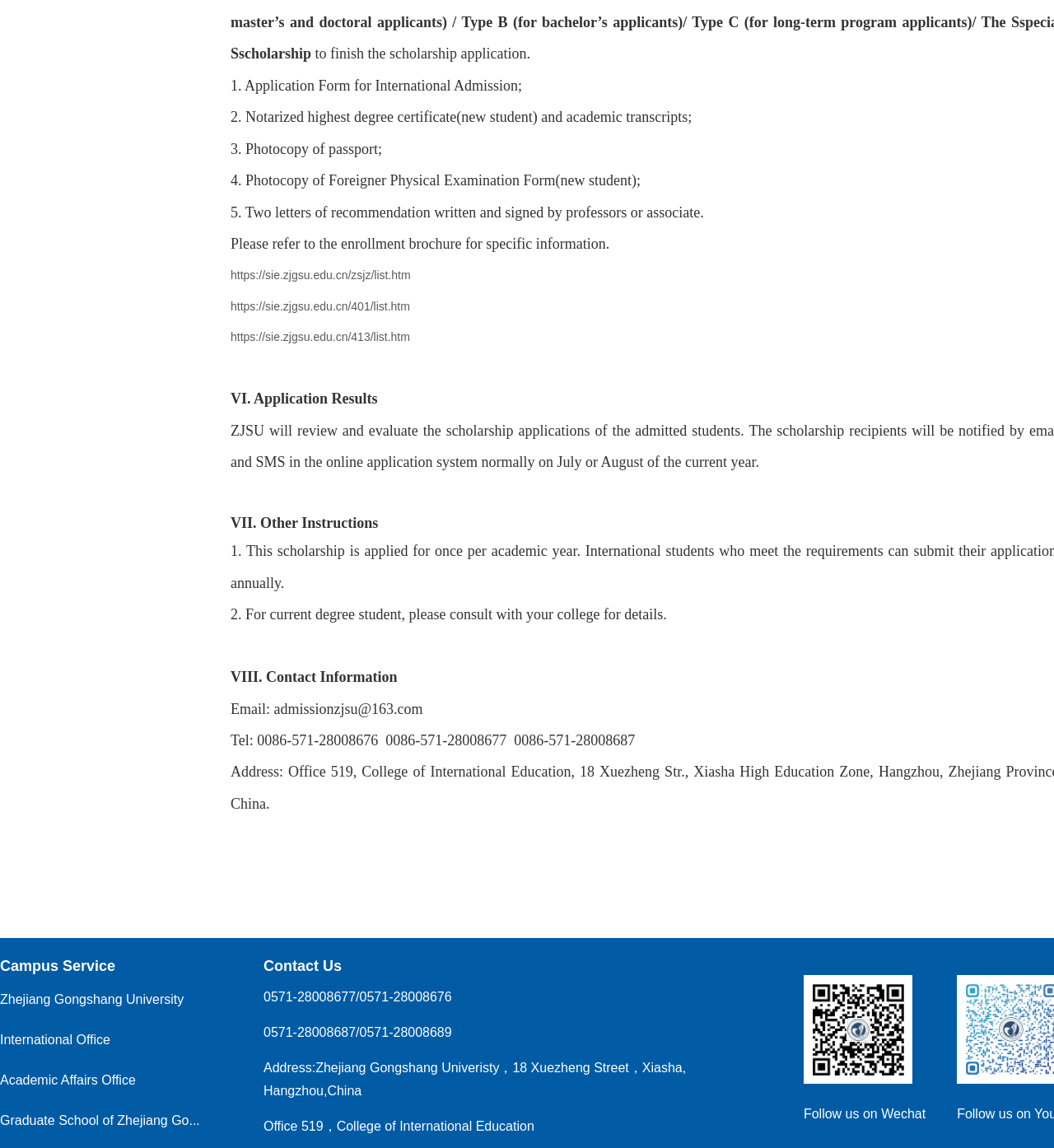What is the purpose of the webpage?
Please interpret the details in the image and answer the question thoroughly.

The purpose of the webpage is to provide information and guidelines for students to apply for scholarships, as evident from the checklist and instructions provided on the webpage.